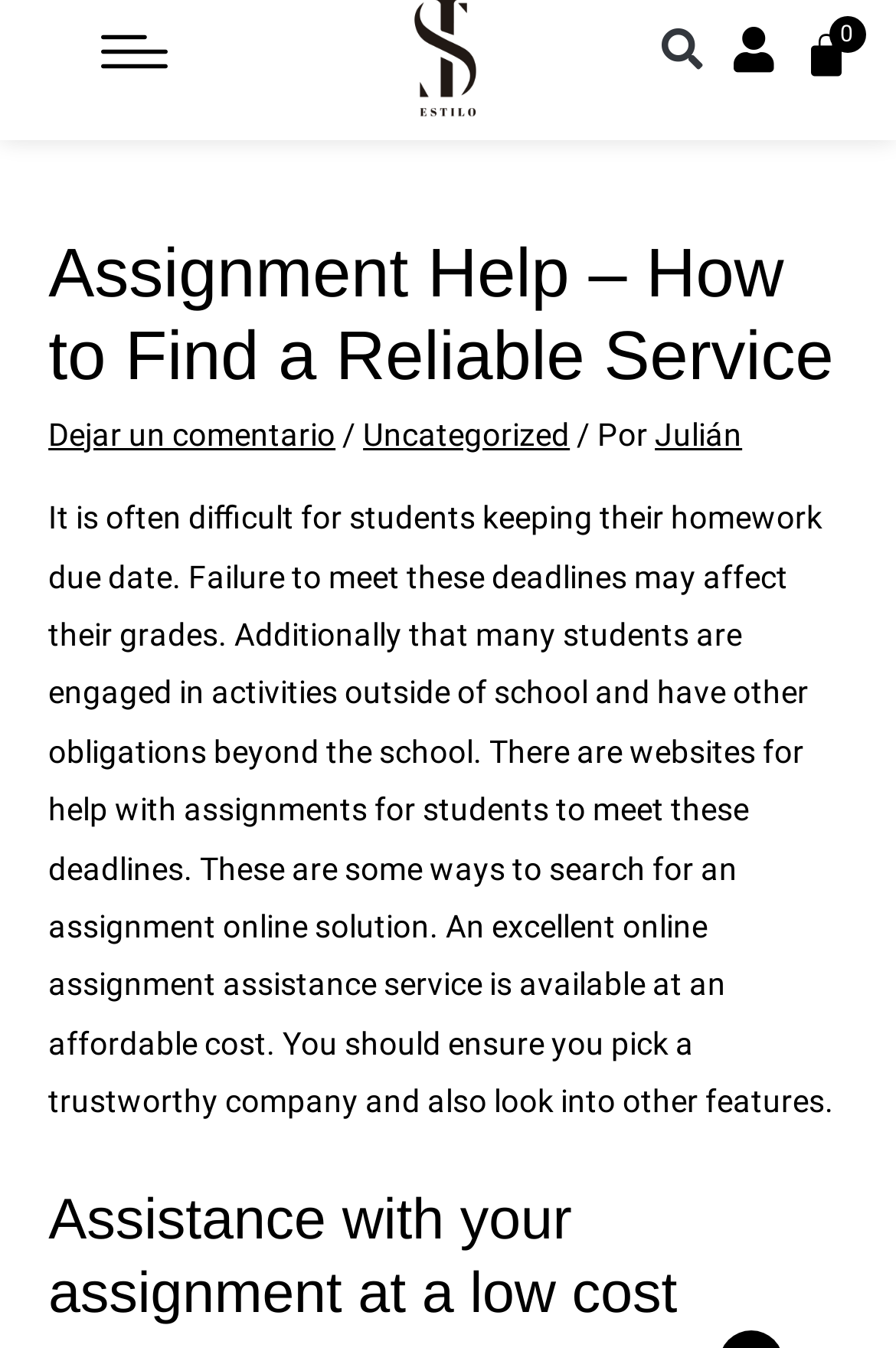What is the main challenge faced by students?
Answer the question with a single word or phrase, referring to the image.

Meeting deadlines